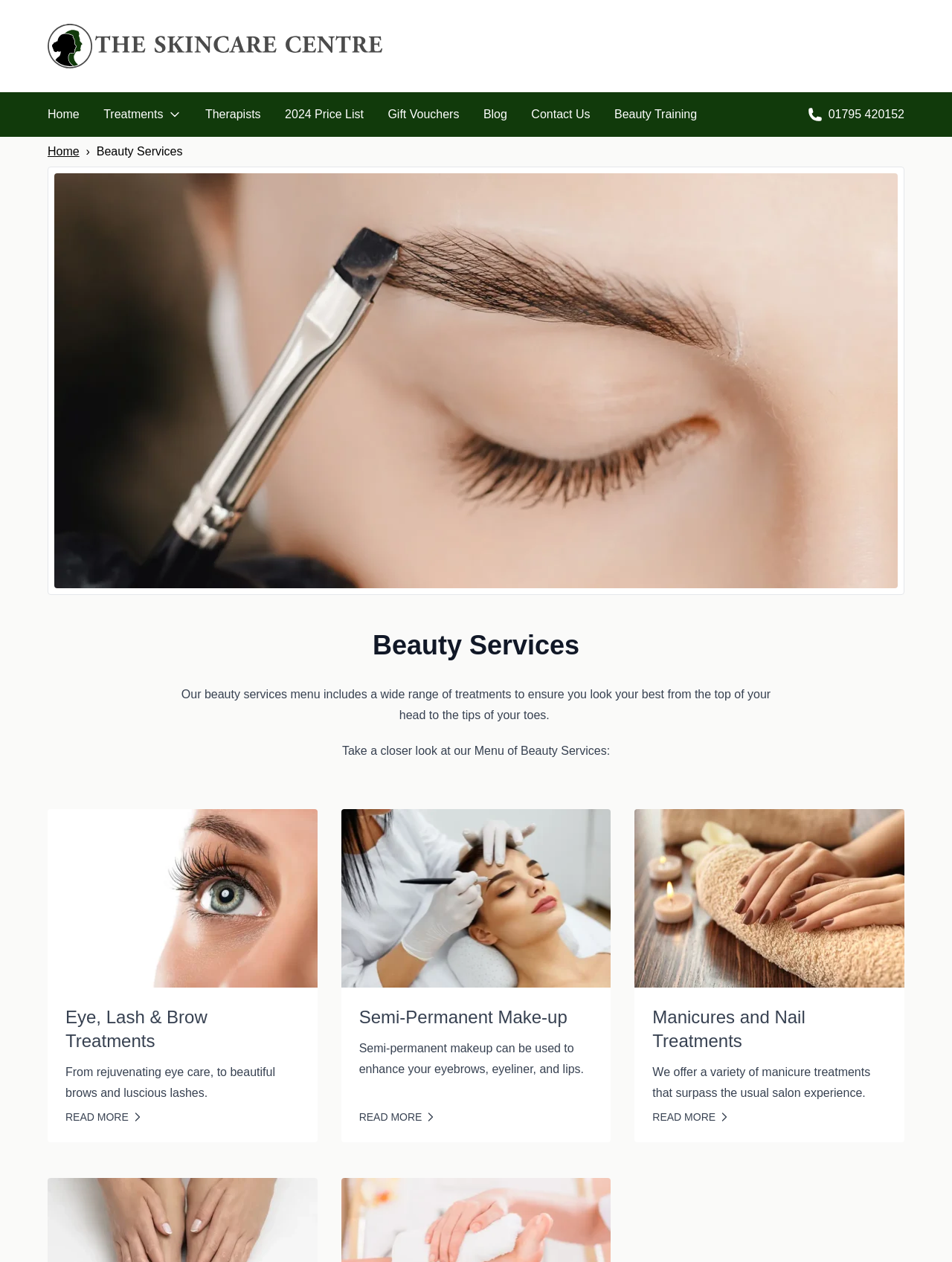Please identify the coordinates of the bounding box that should be clicked to fulfill this instruction: "Click the 'Treatments' link".

[0.109, 0.079, 0.19, 0.103]